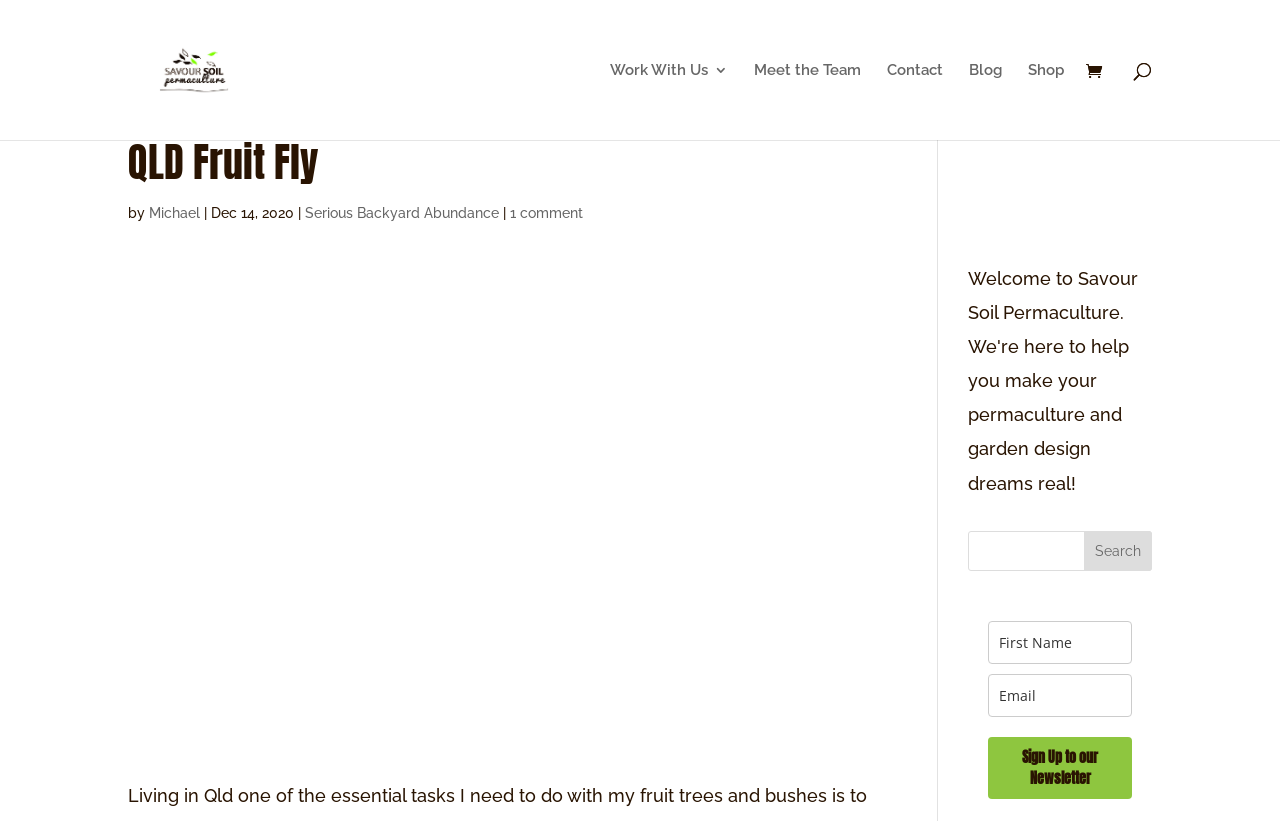Please find the bounding box for the UI element described by: "R&D Product Dept.".

None